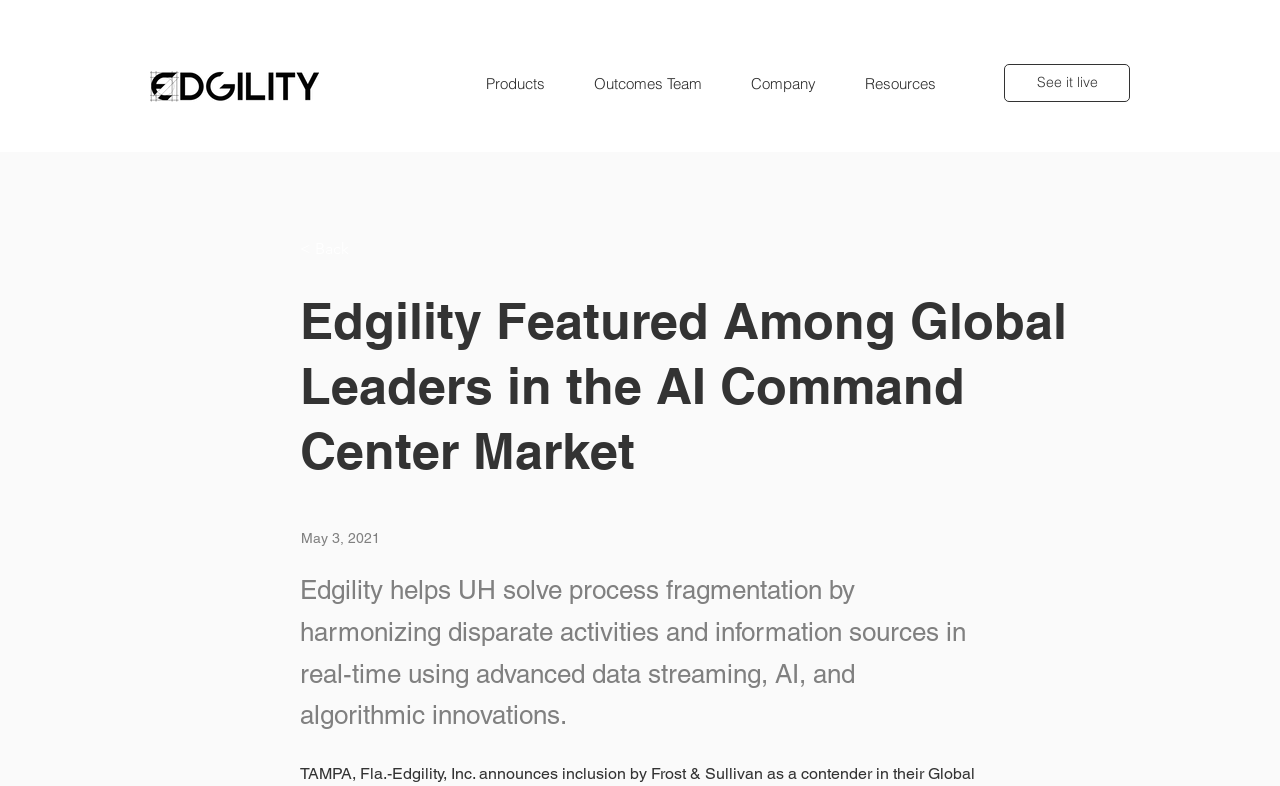Create a full and detailed caption for the entire webpage.

The webpage is about Edgility, a company that specializes in AI command center market. At the top left corner, there is a logo of Edgility, which is a black and transparent image. 

Below the logo, there is a navigation menu that spans across the top of the page, divided into four sections: Products, Outcomes Team, Company, and Resources. 

On the top right corner, there is a call-to-action link "See it live". 

The main content of the webpage is an article with a heading "Edgility Featured Among Global Leaders in the AI Command Center Market". The article is dated May 3, 2021, and it describes how Edgility helps solve process fragmentation using advanced data streaming, AI, and algorithmic innovations. 

Above the article, there is a link "< Back" which is likely a navigation button to go back to the previous page.